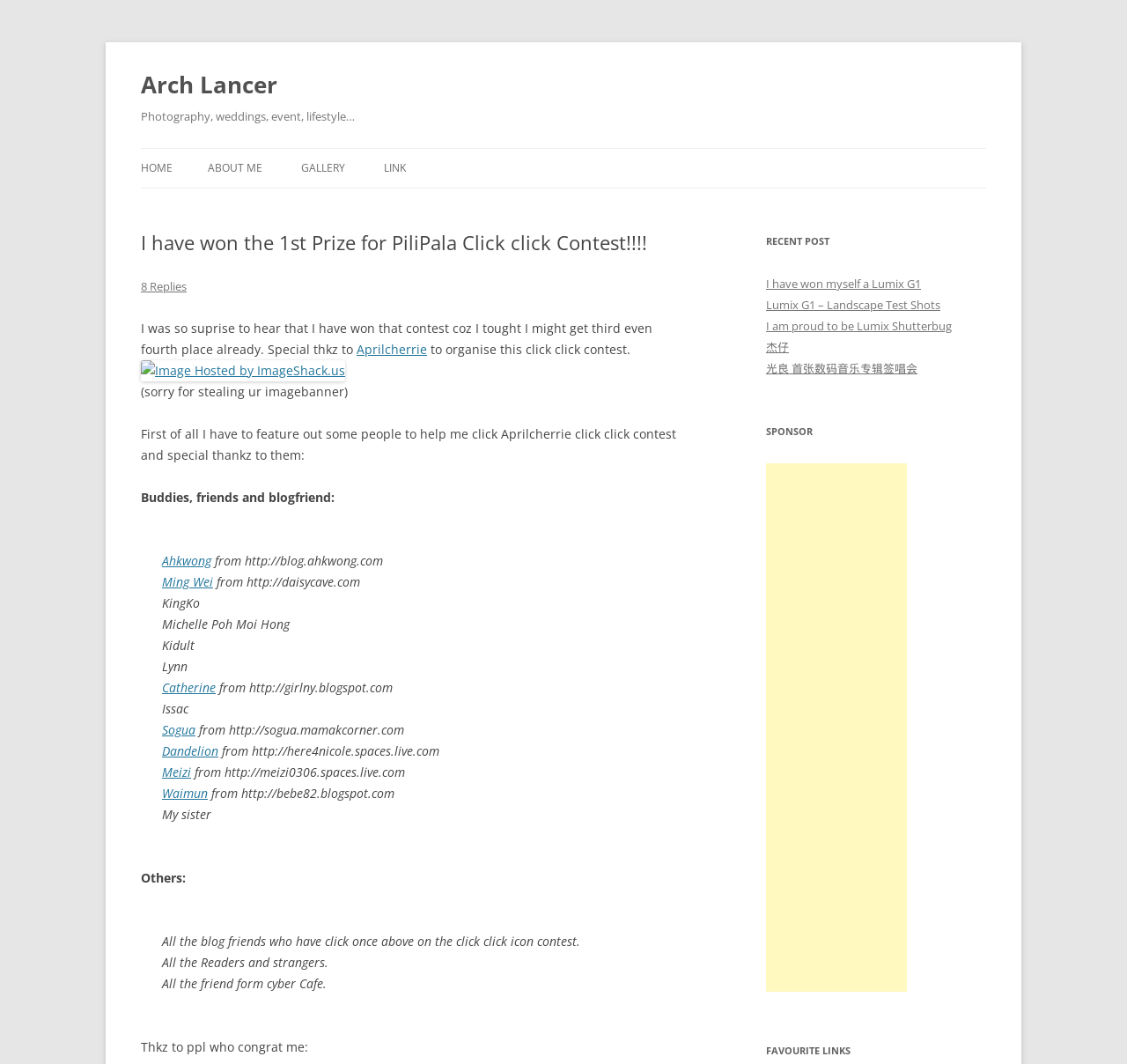Highlight the bounding box coordinates of the element that should be clicked to carry out the following instruction: "Visit the 'ABOUT ME' page". The coordinates must be given as four float numbers ranging from 0 to 1, i.e., [left, top, right, bottom].

[0.184, 0.14, 0.233, 0.177]